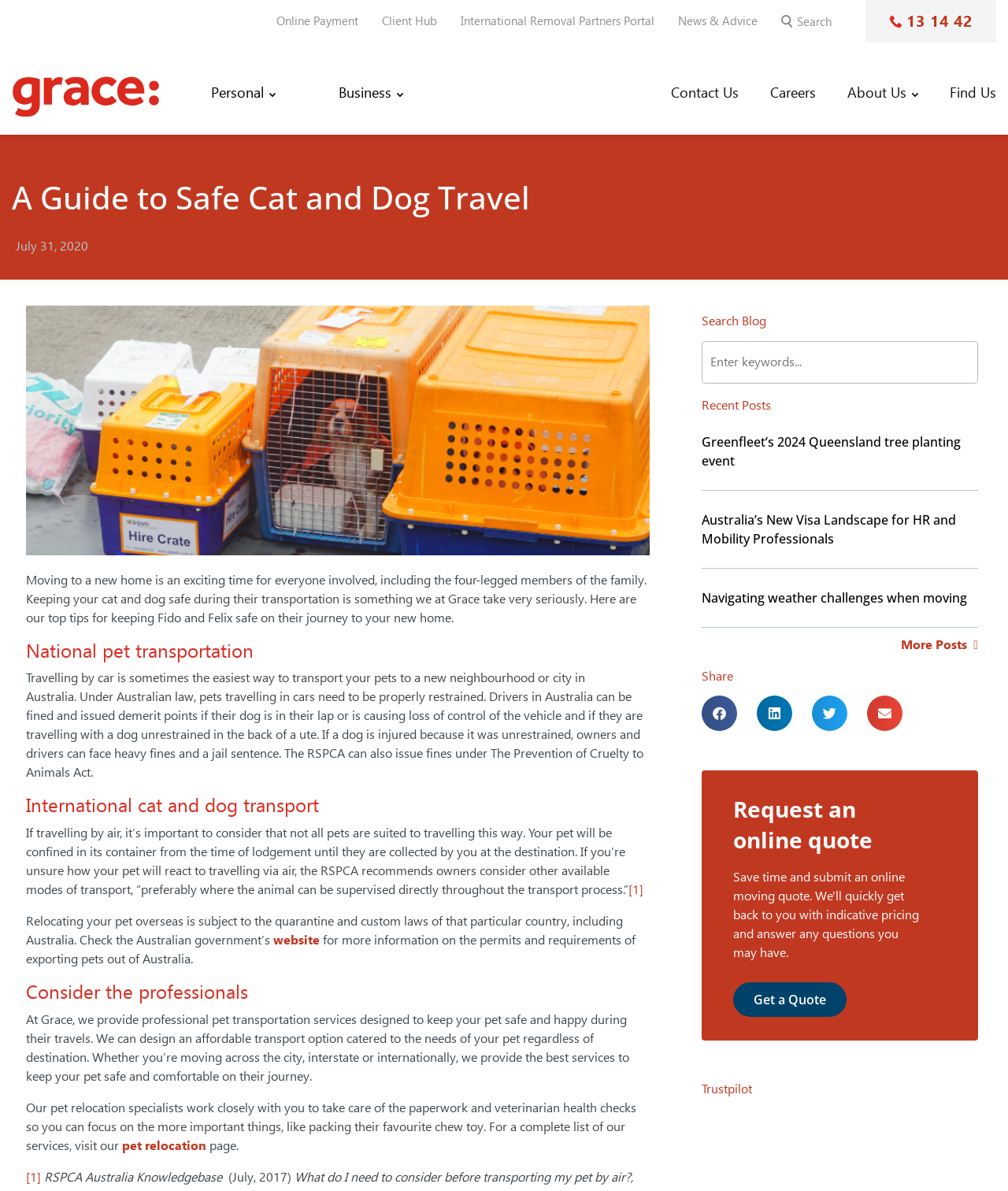Reply to the question with a single word or phrase:
What is the purpose of the 'Search Blog' section?

To search blog posts